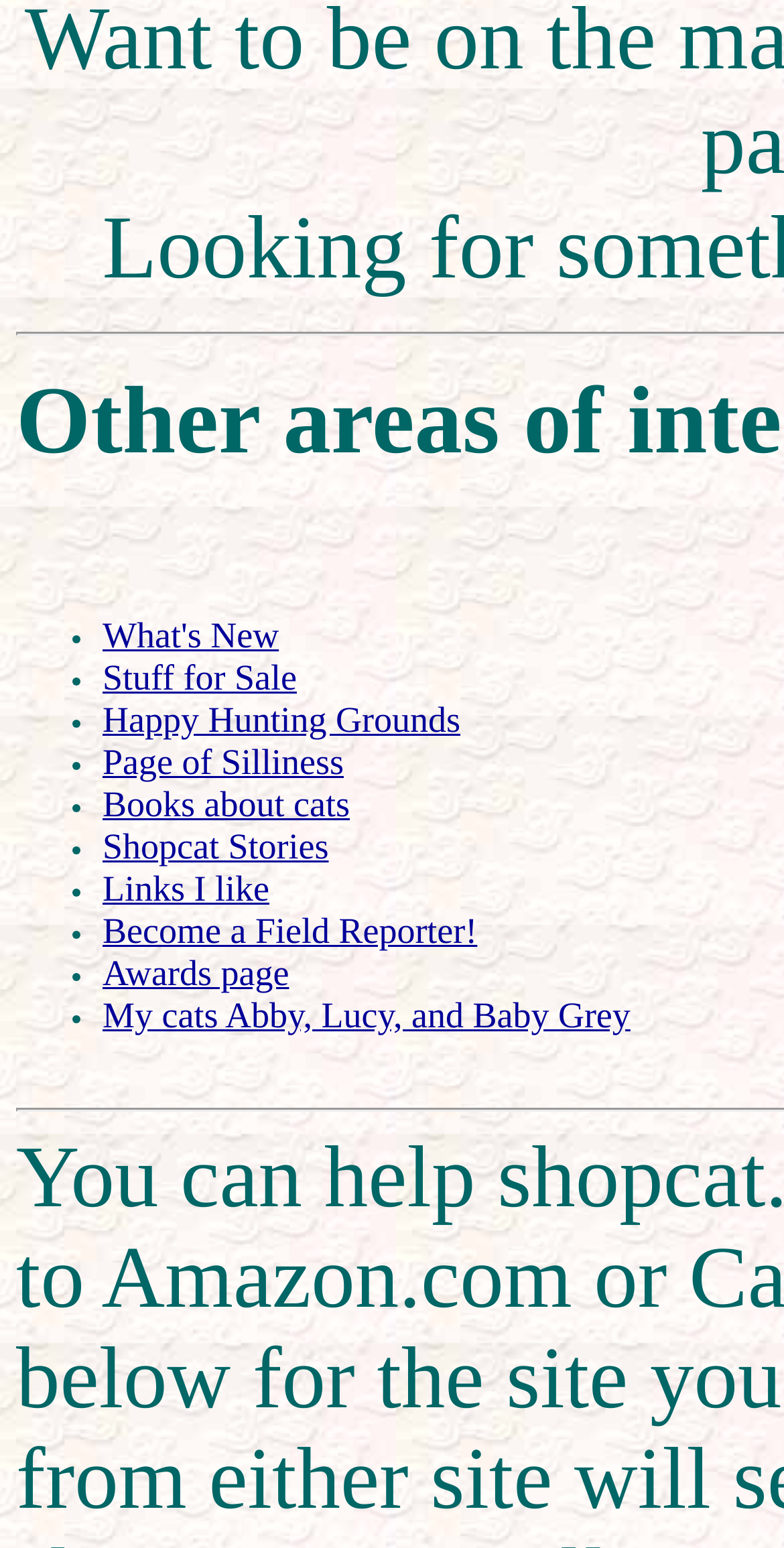How many links are on the webpage?
Refer to the screenshot and deliver a thorough answer to the question presented.

I counted the number of links on the webpage by looking at the list of links under the 'What's New Stuff for Sale Happy Hunting Grounds Page of Silliness Books about cats Shopcat Stories Links I like Become a Field Reporter! Awards page My cats Abby, Lucy, and Baby Grey' section. There are 11 links in total.